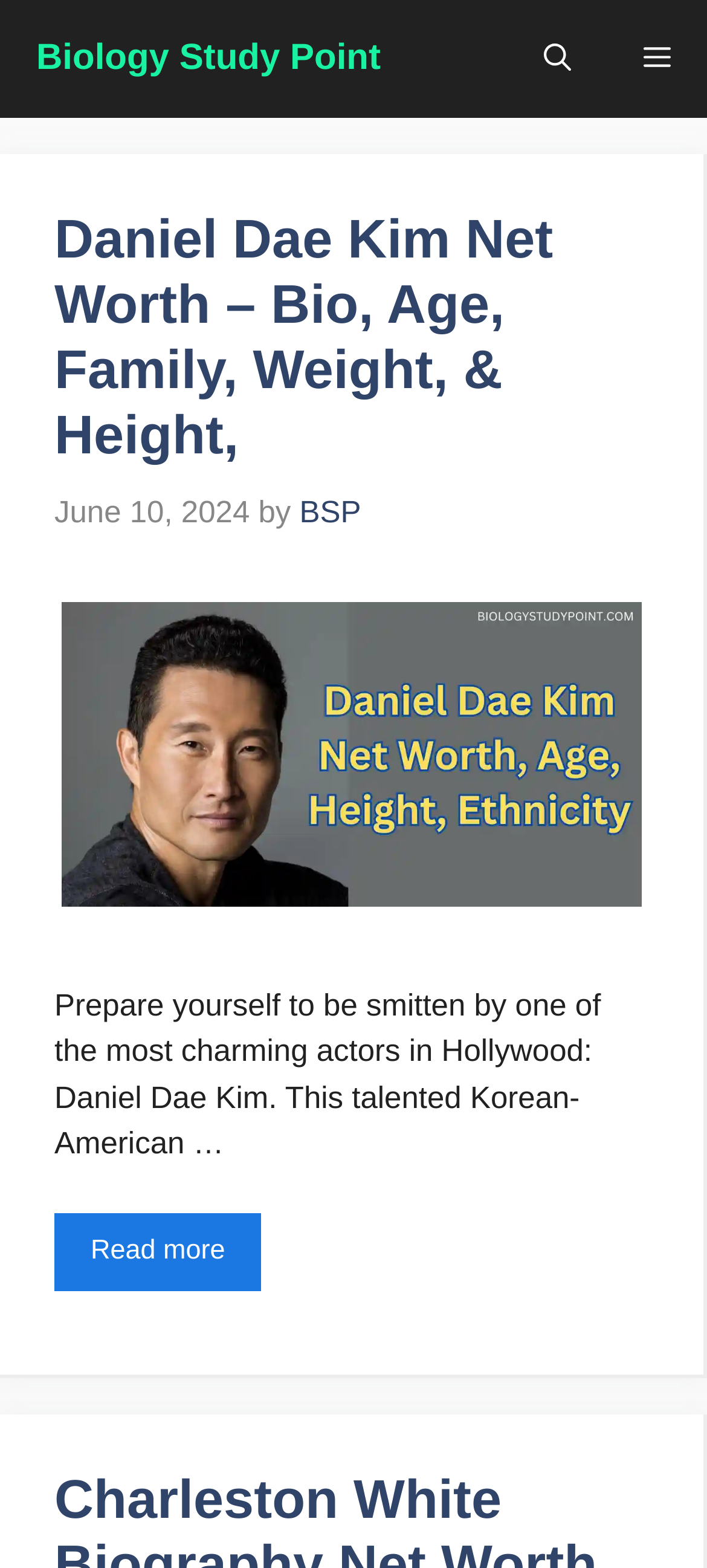Give a succinct answer to this question in a single word or phrase: 
What is the topic of the article?

Daniel Dae Kim's net worth